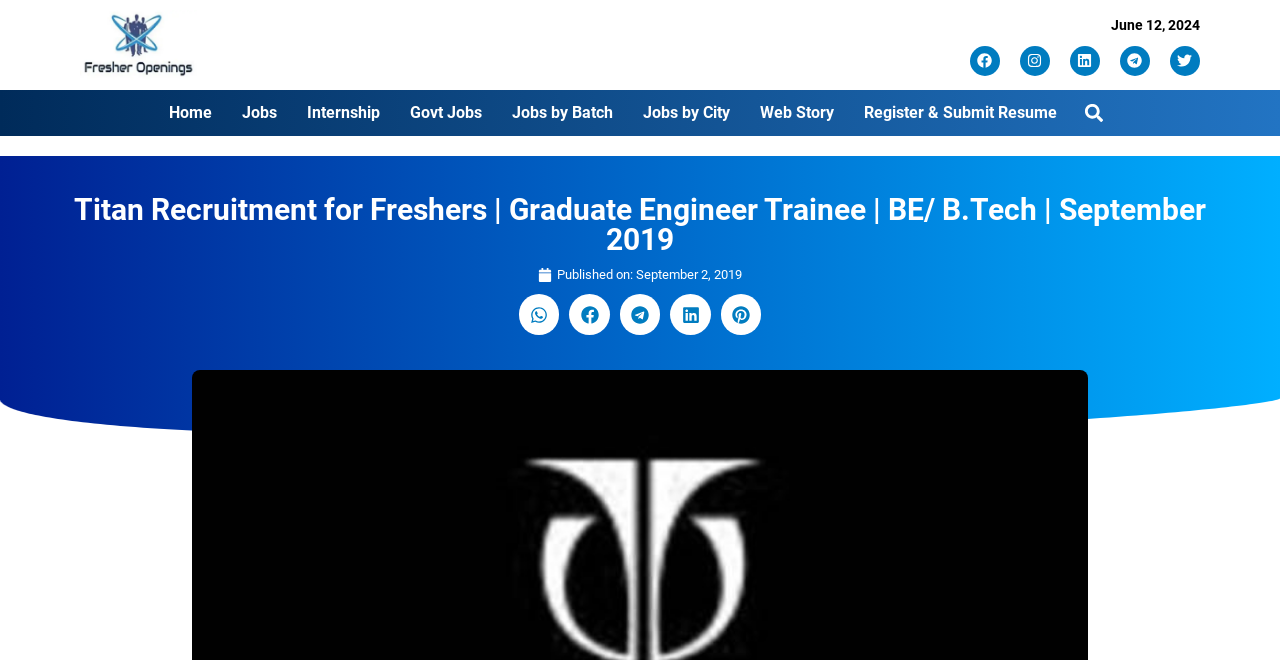Please locate the clickable area by providing the bounding box coordinates to follow this instruction: "Share on whatsapp".

[0.405, 0.446, 0.437, 0.507]